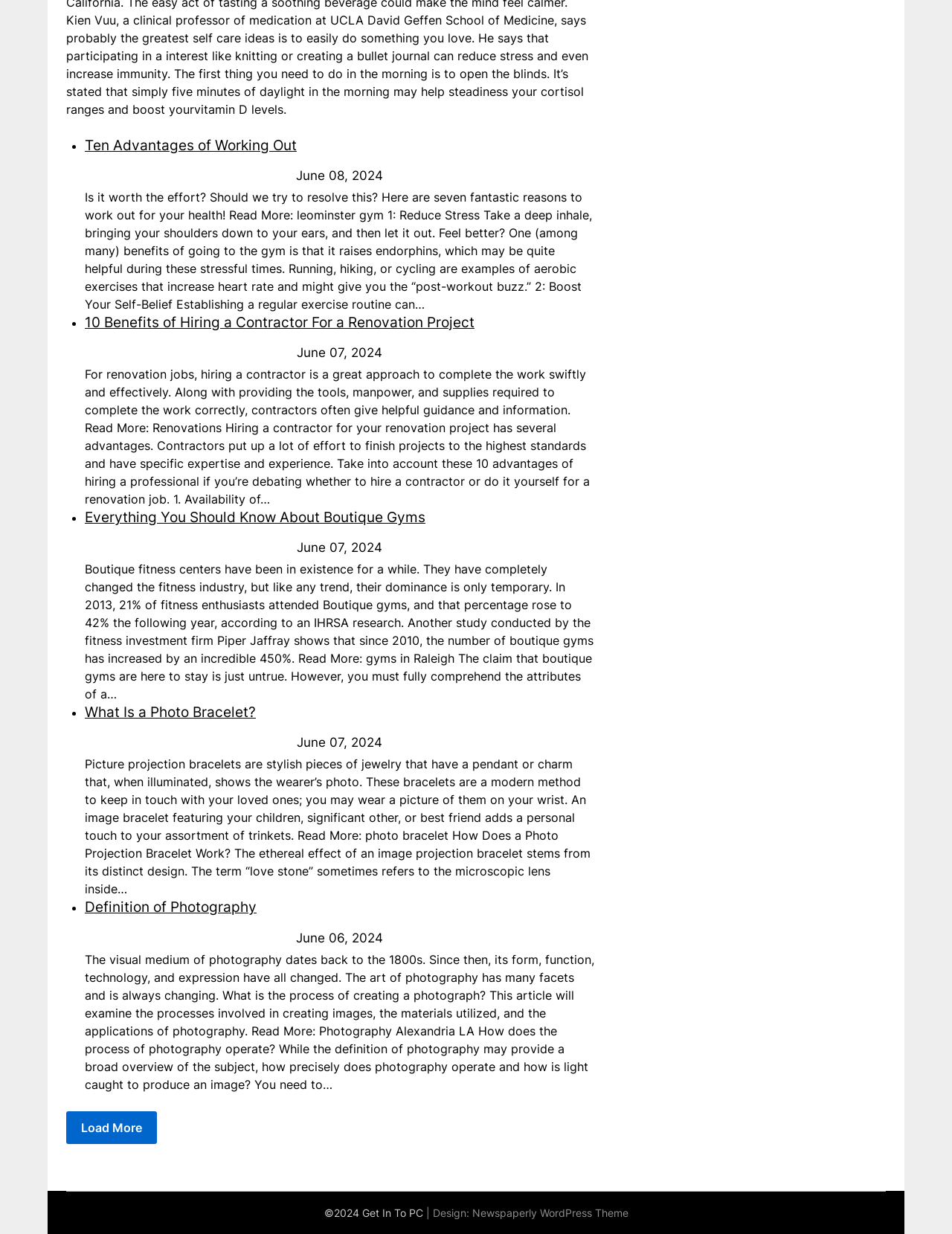Using the details in the image, give a detailed response to the question below:
What is the purpose of the 'Load More' button?

The 'Load More' button is located at the bottom of the page, and its presence suggests that there are more blog posts available beyond what is currently visible. Clicking this button would likely load additional blog posts onto the page.